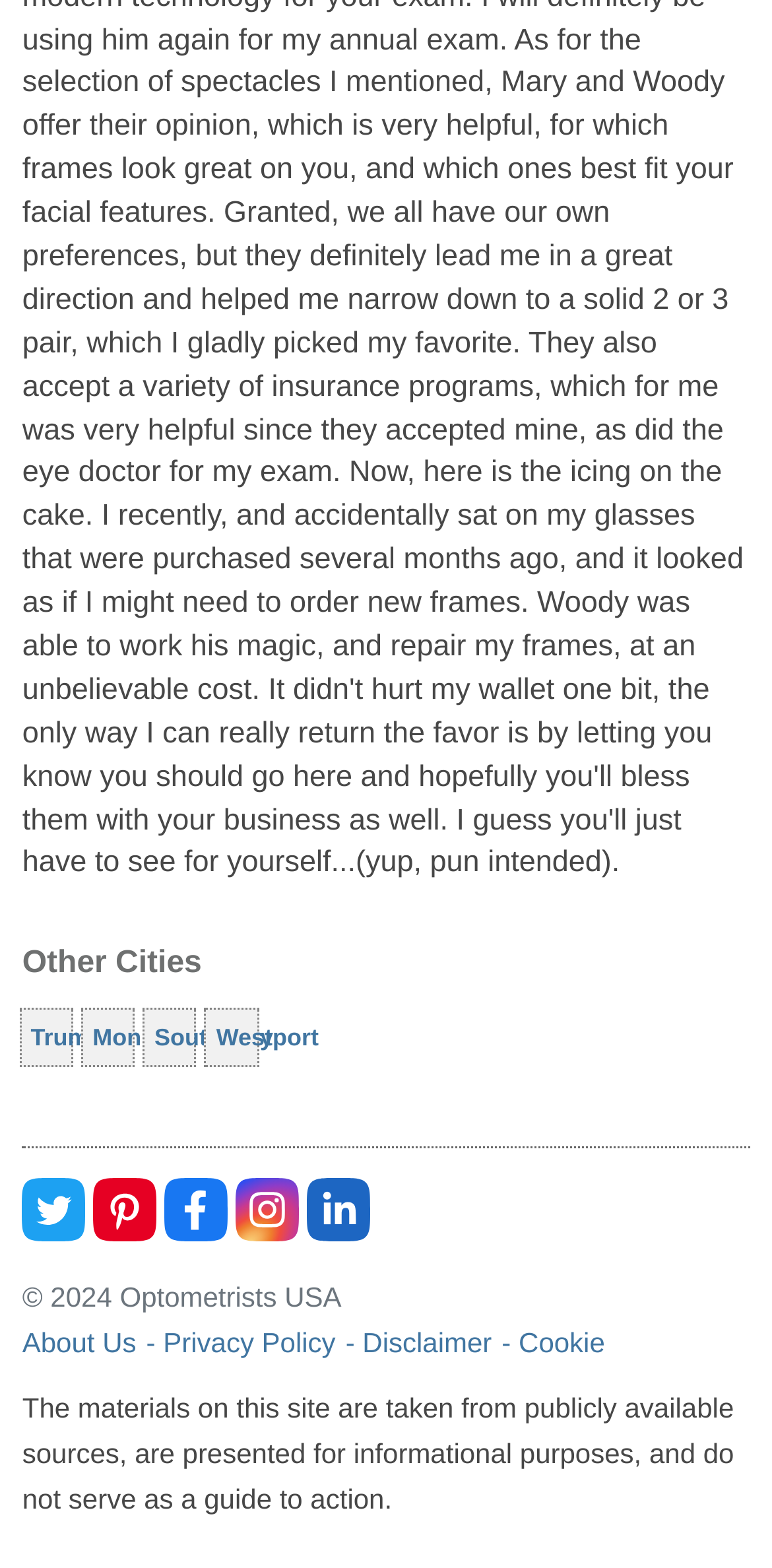Determine the bounding box coordinates of the clickable element necessary to fulfill the instruction: "Click on Westport". Provide the coordinates as four float numbers within the 0 to 1 range, i.e., [left, top, right, bottom].

[0.265, 0.642, 0.335, 0.68]